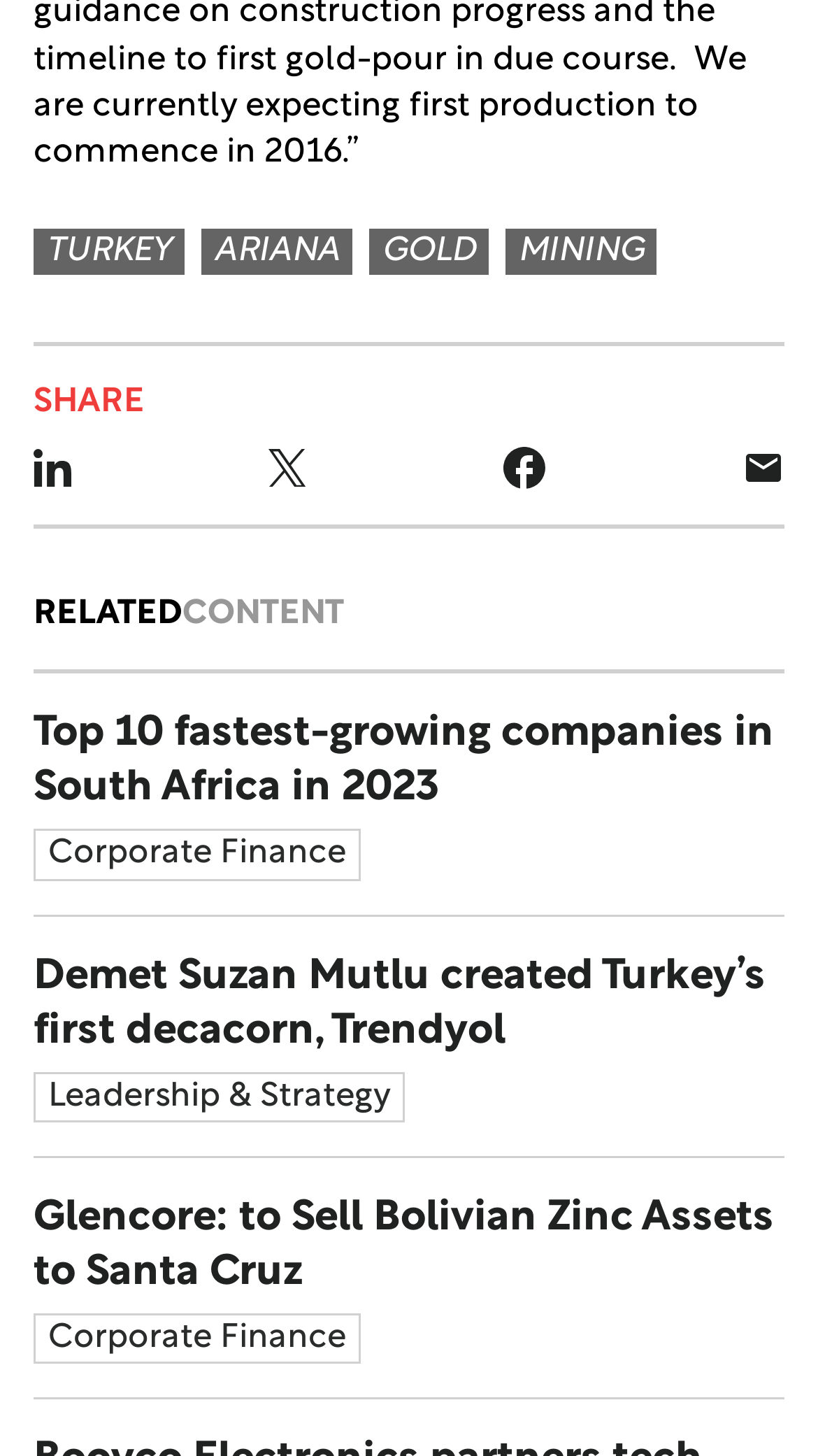Determine the bounding box coordinates of the target area to click to execute the following instruction: "Check out Glencore's sale of Bolivian Zinc Assets."

[0.041, 0.795, 0.959, 0.962]